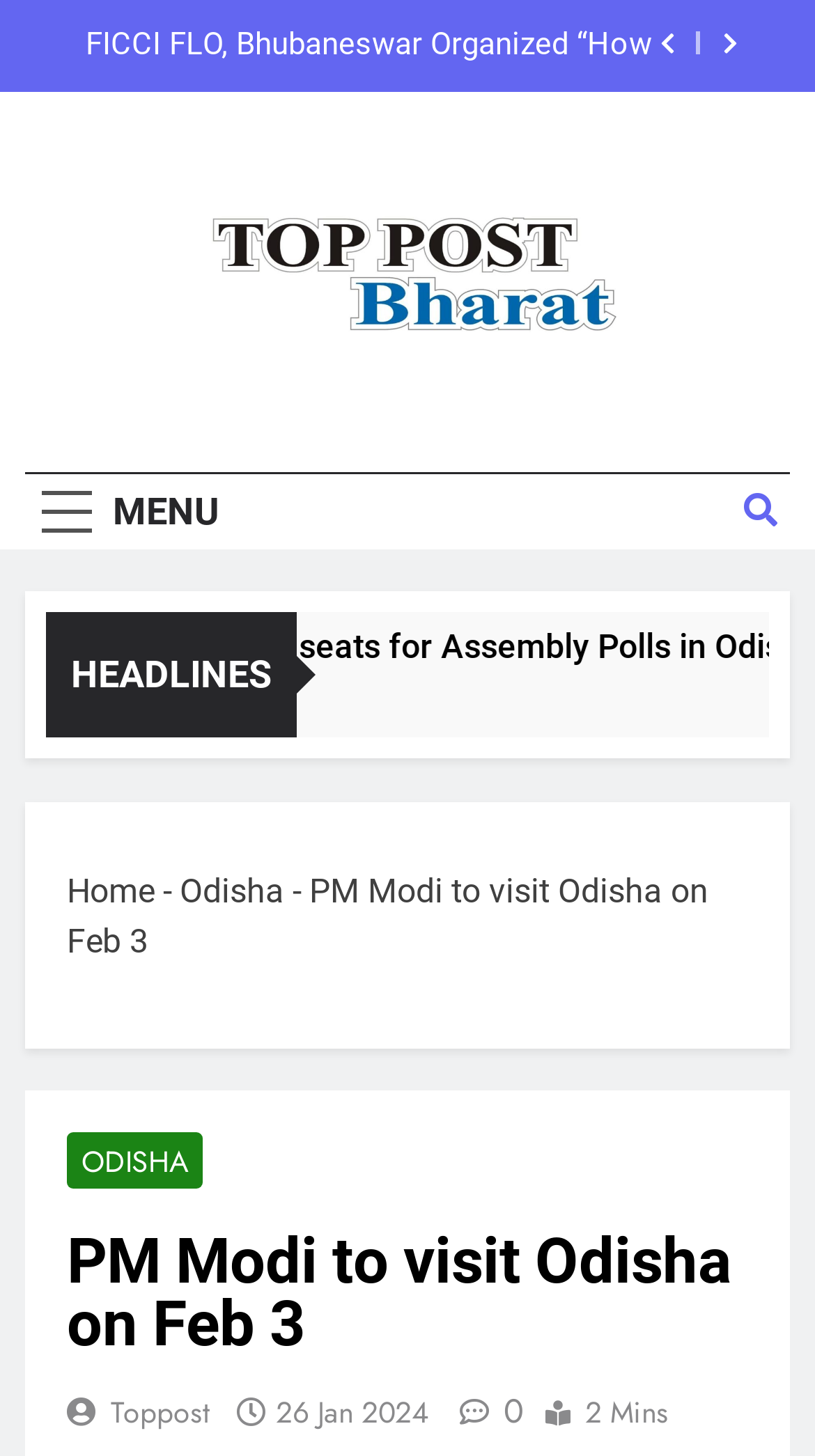What is the type of button with the '' icon?
Please provide a single word or phrase in response based on the screenshot.

Unknown